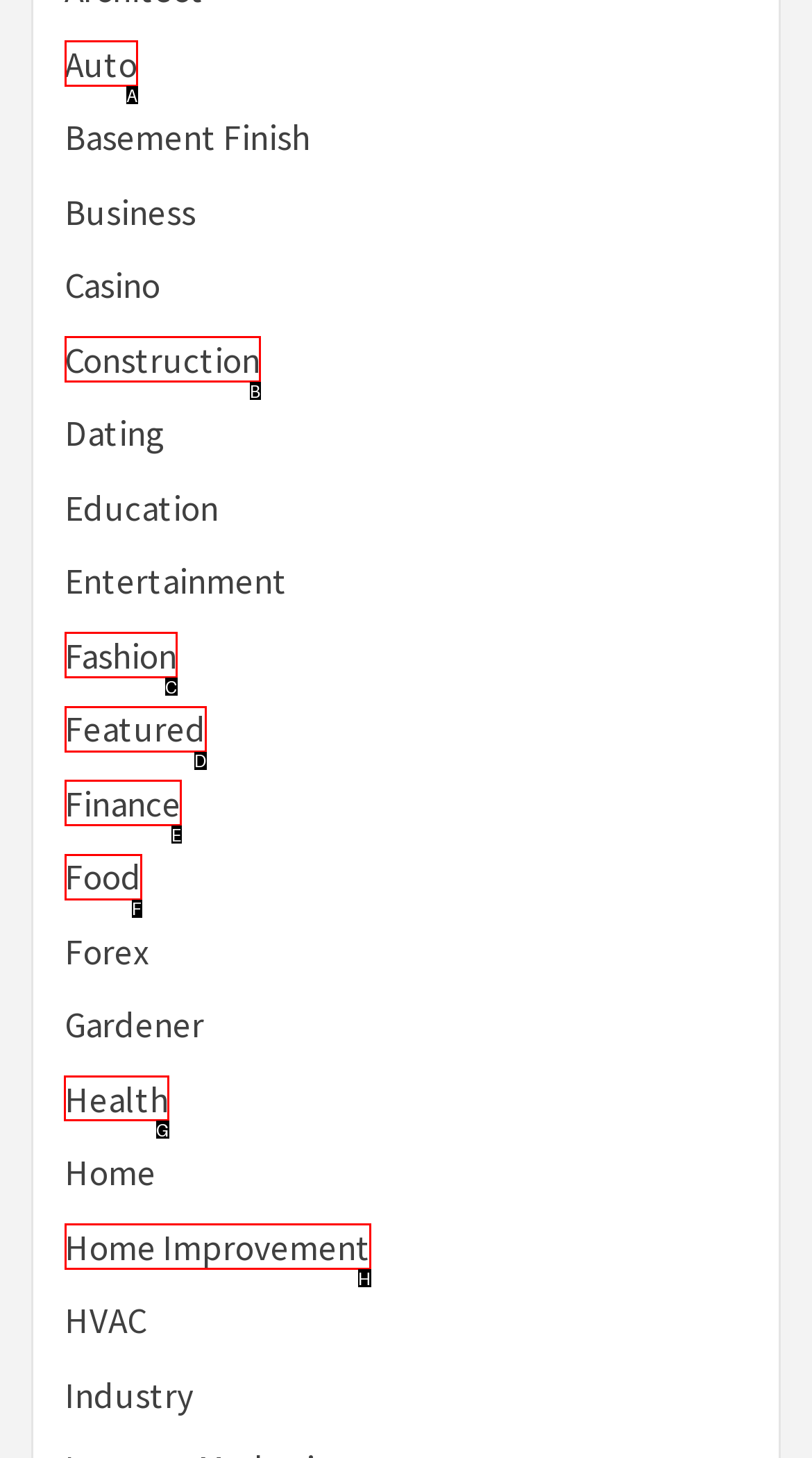Point out the HTML element I should click to achieve the following: browse the Health category Reply with the letter of the selected element.

G